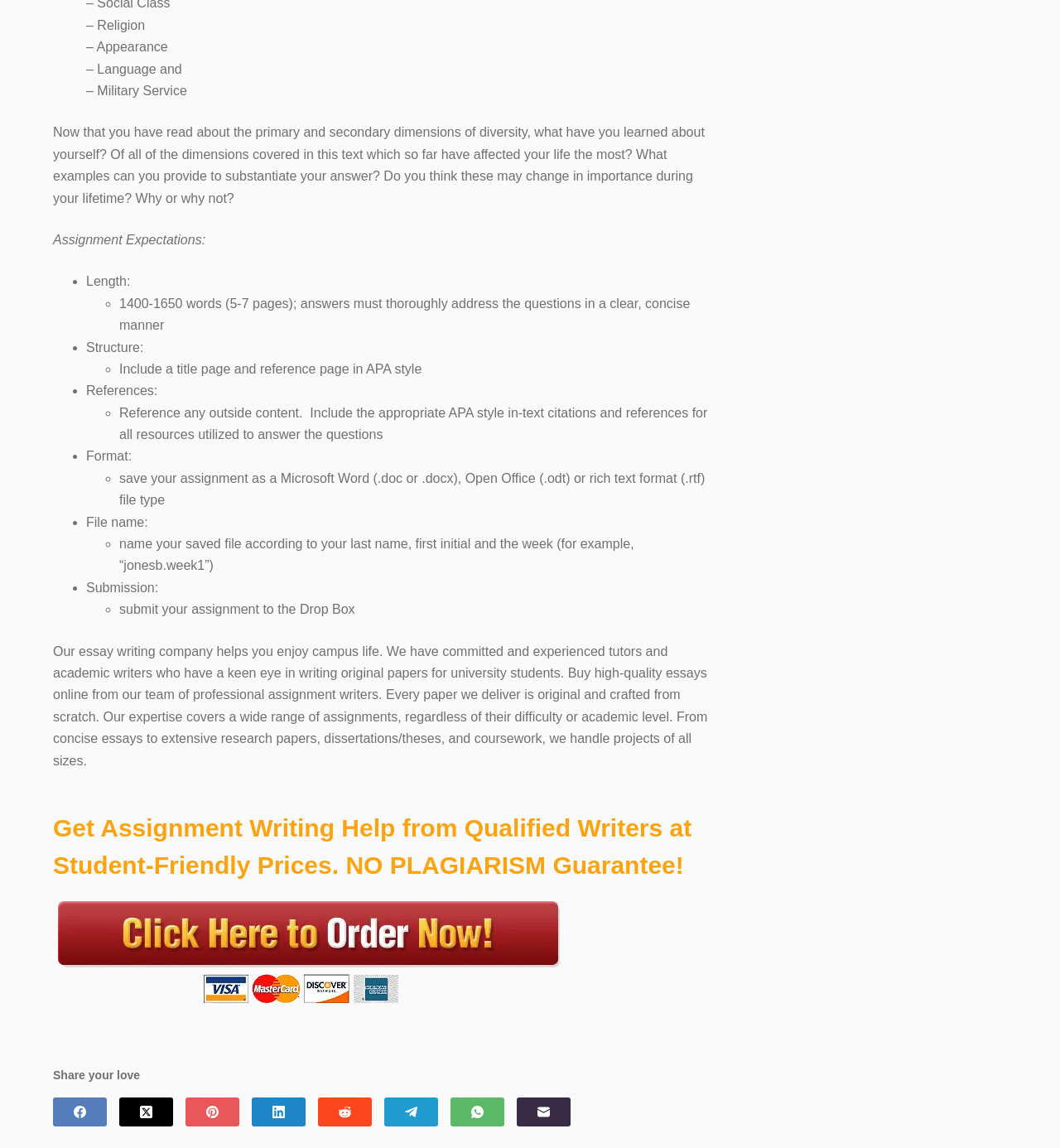How should the assignment file be named?
Give a comprehensive and detailed explanation for the question.

The assignment file should be named according to the last name, first initial, and week, as specified in the assignment expectations as 'name your saved file according to your last name, first initial and the week (for example, “jonesb.week1”)'.